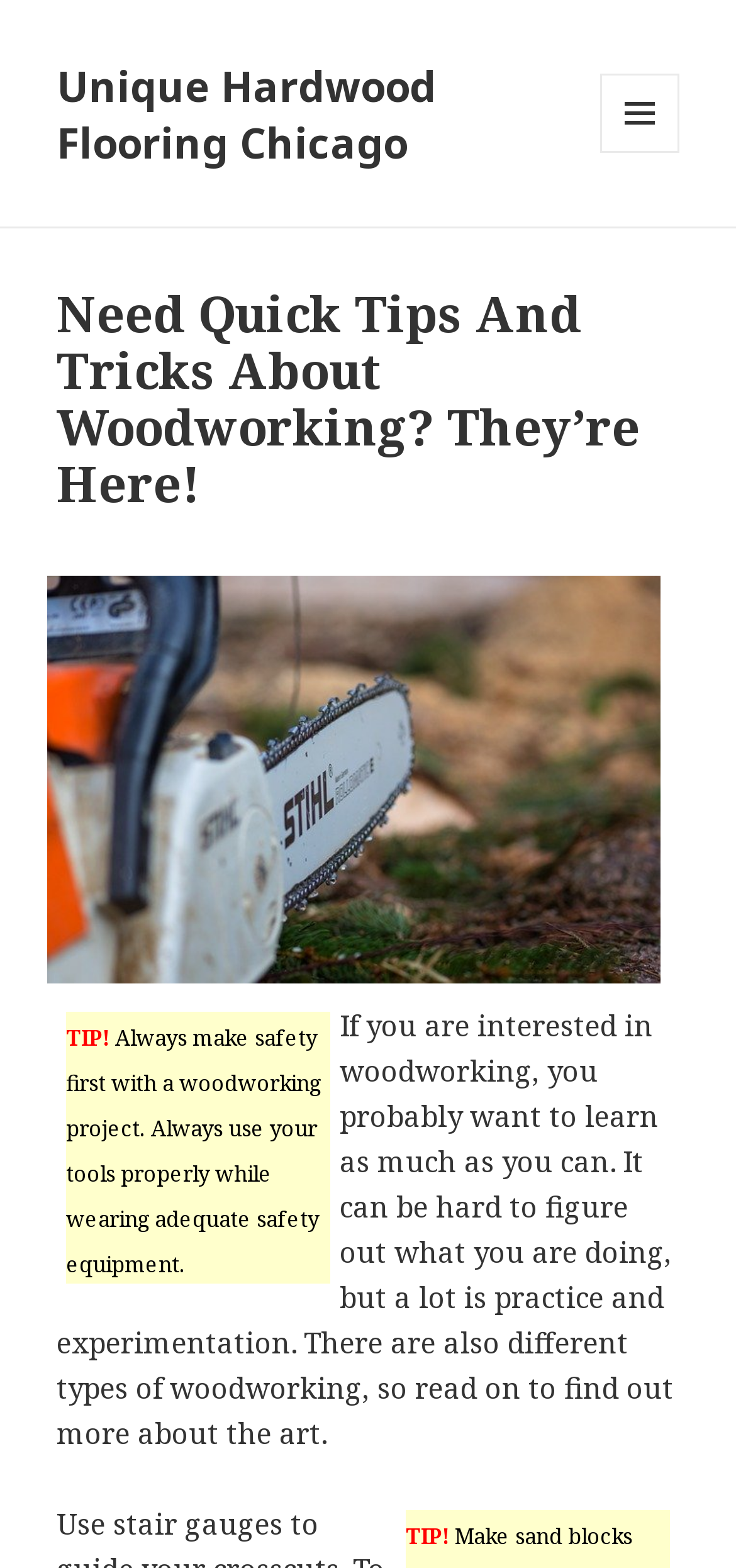Extract the main heading text from the webpage.

Need Quick Tips And Tricks About Woodworking? They’re Here!